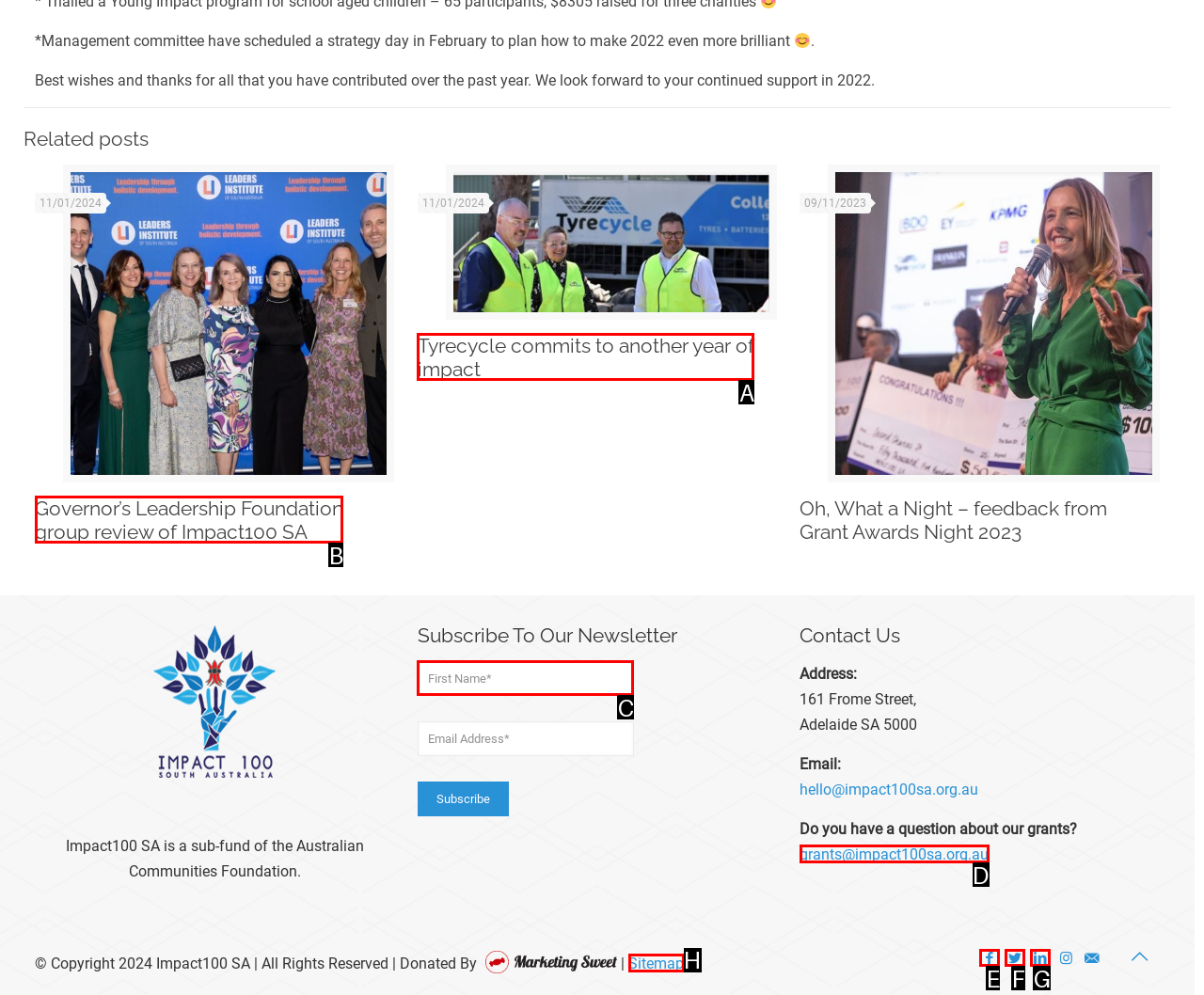Identify the letter of the correct UI element to fulfill the task: Read more about Governor’s Leadership Foundation group review of Impact100 SA from the given options in the screenshot.

B